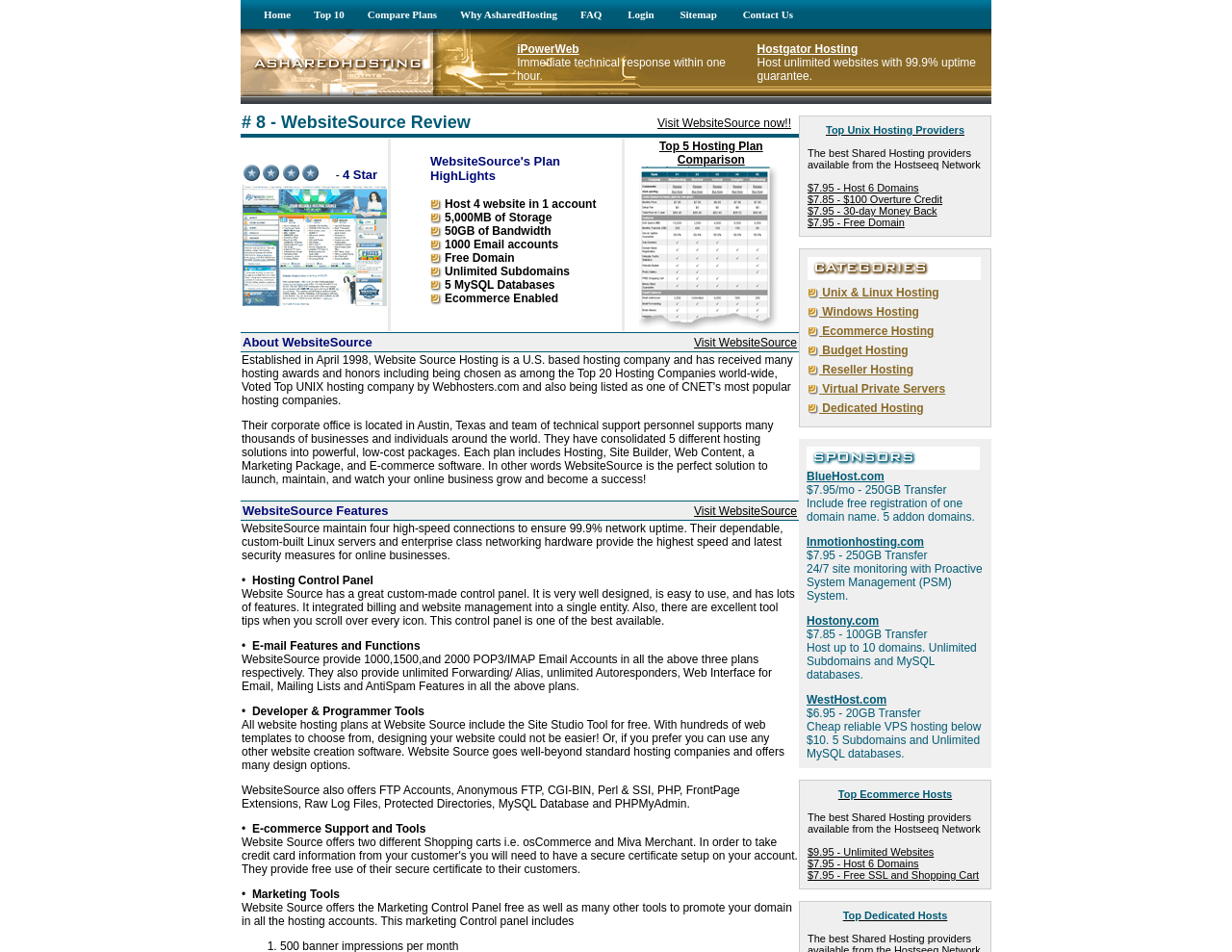Identify the bounding box for the described UI element: "Tedders".

None